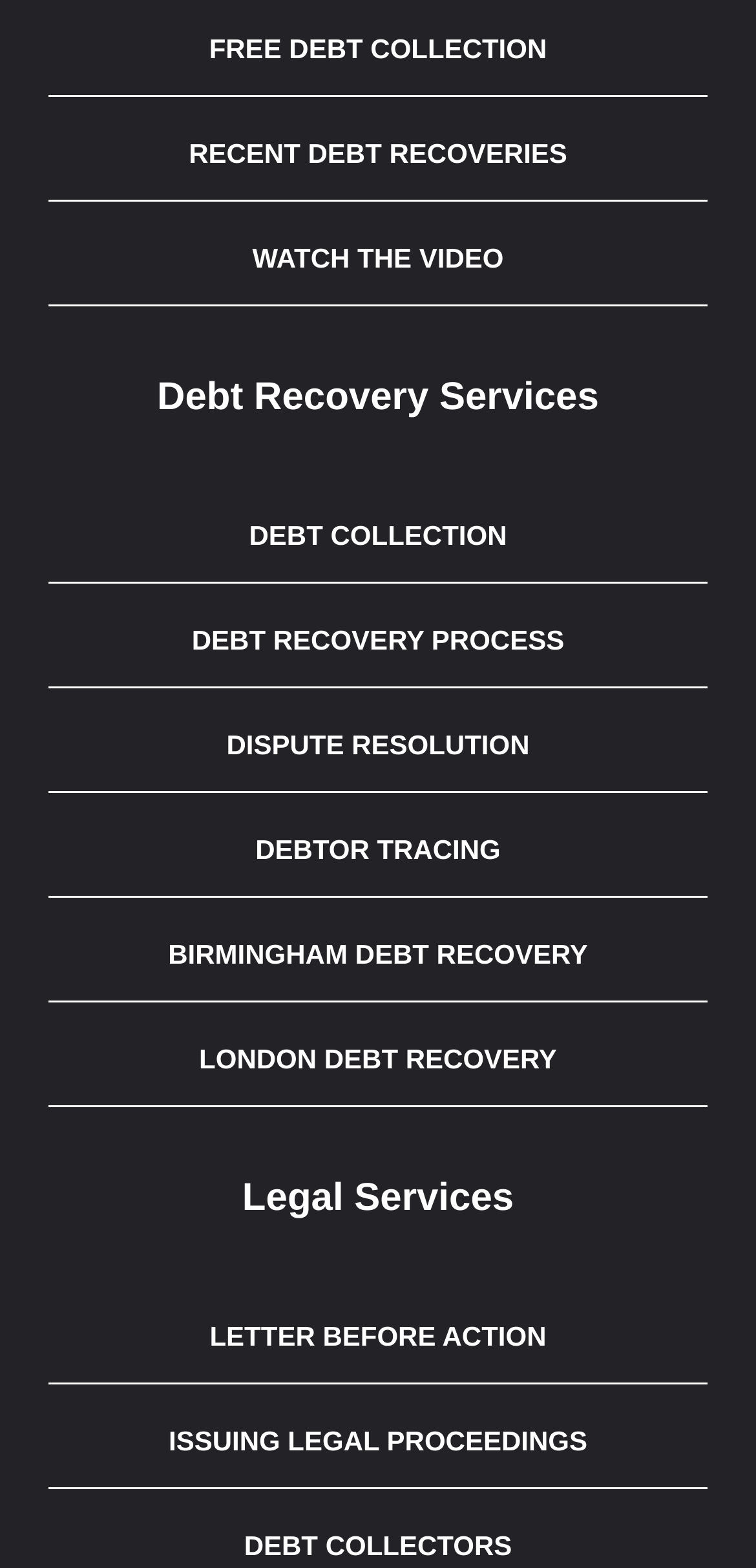Please specify the bounding box coordinates of the clickable section necessary to execute the following command: "Click on 'FREE DEBT COLLECTION'".

[0.064, 0.001, 0.936, 0.062]